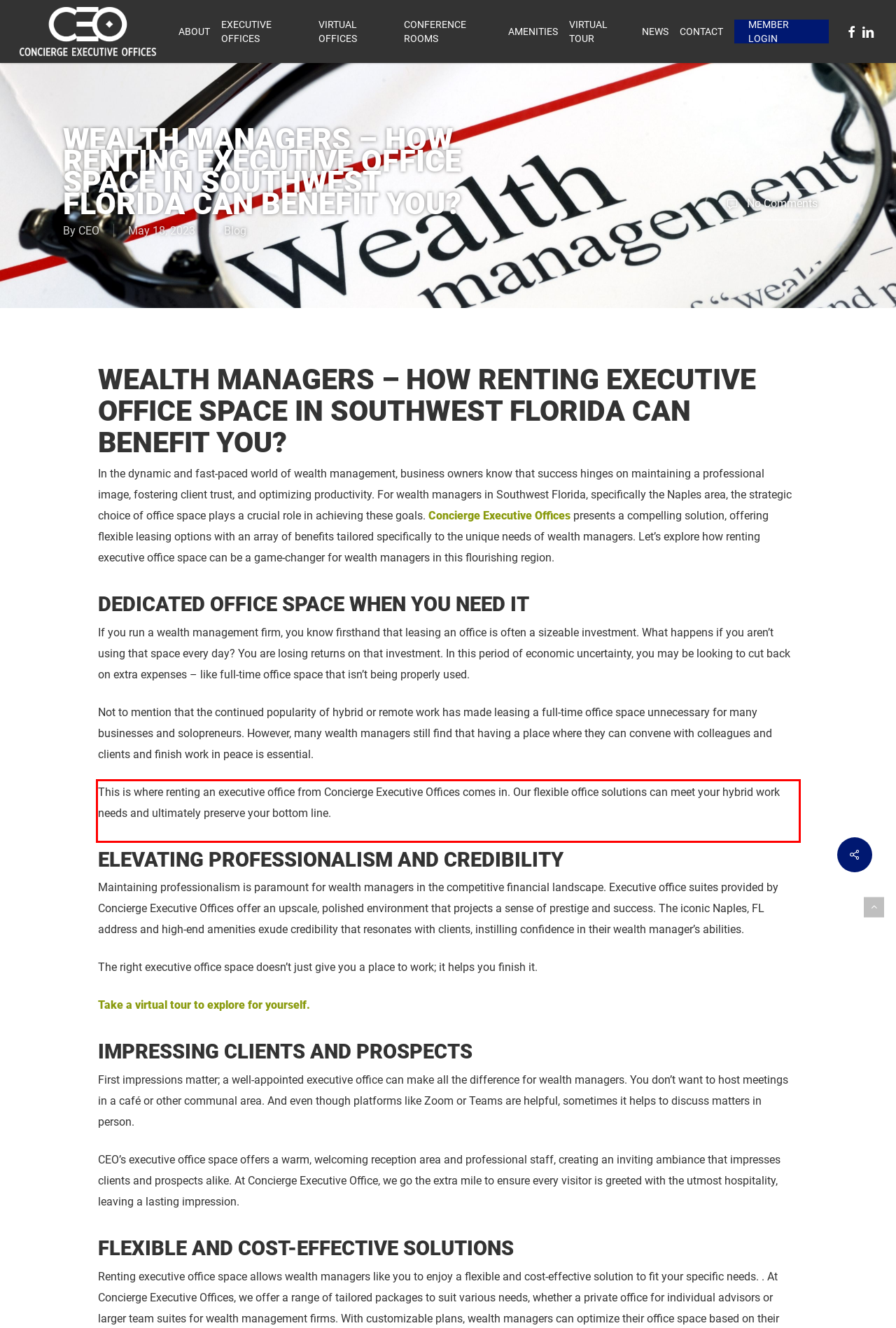Please perform OCR on the text within the red rectangle in the webpage screenshot and return the text content.

This is where renting an executive office from Concierge Executive Offices comes in. Our flexible office solutions can meet your hybrid work needs and ultimately preserve your bottom line.